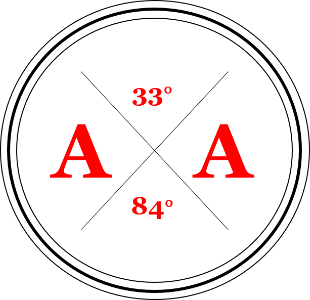What is the purpose of the diagram?
Give a detailed explanation using the information visible in the image.

The caption states that the diagram is 'likely intended for educational purposes in mathematics or geometry', suggesting that its purpose is to educate or illustrate a concept in these fields.